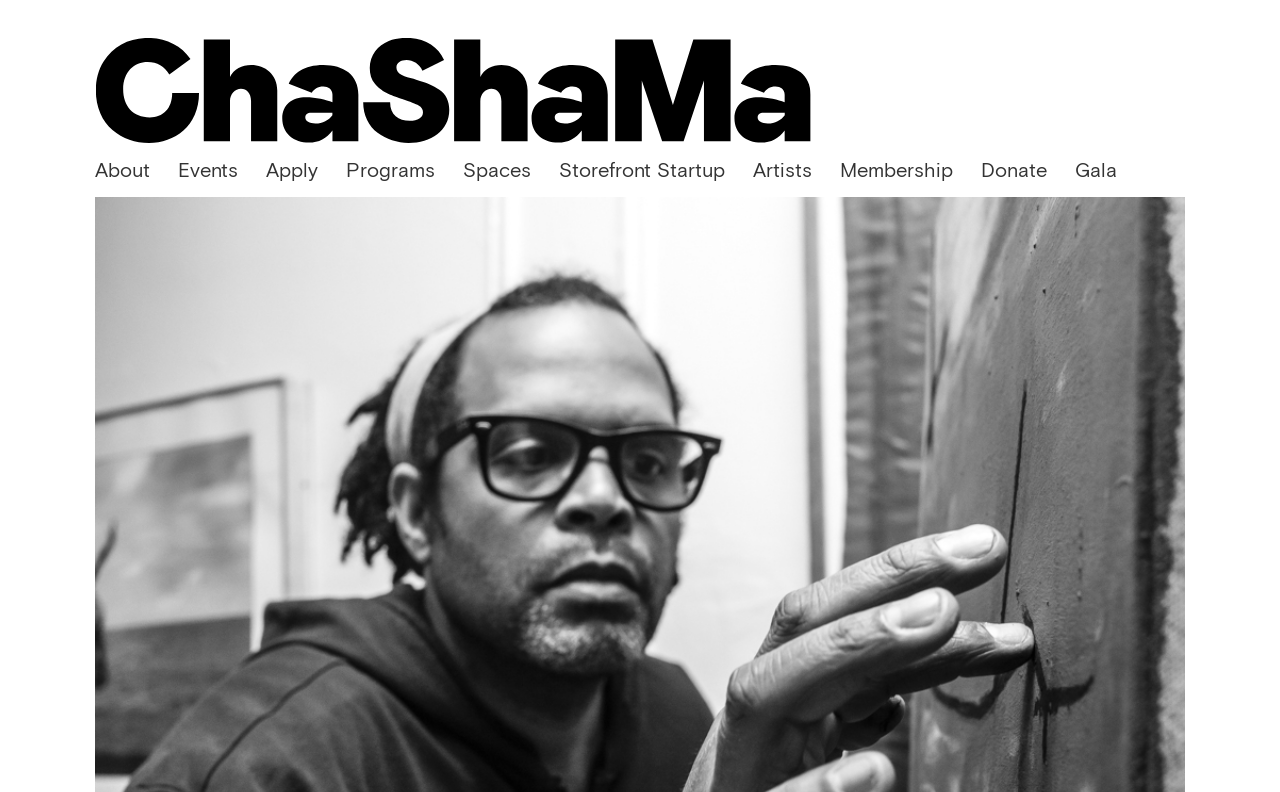Find the bounding box coordinates of the clickable area that will achieve the following instruction: "explore the Storefront Startup".

[0.437, 0.199, 0.566, 0.228]